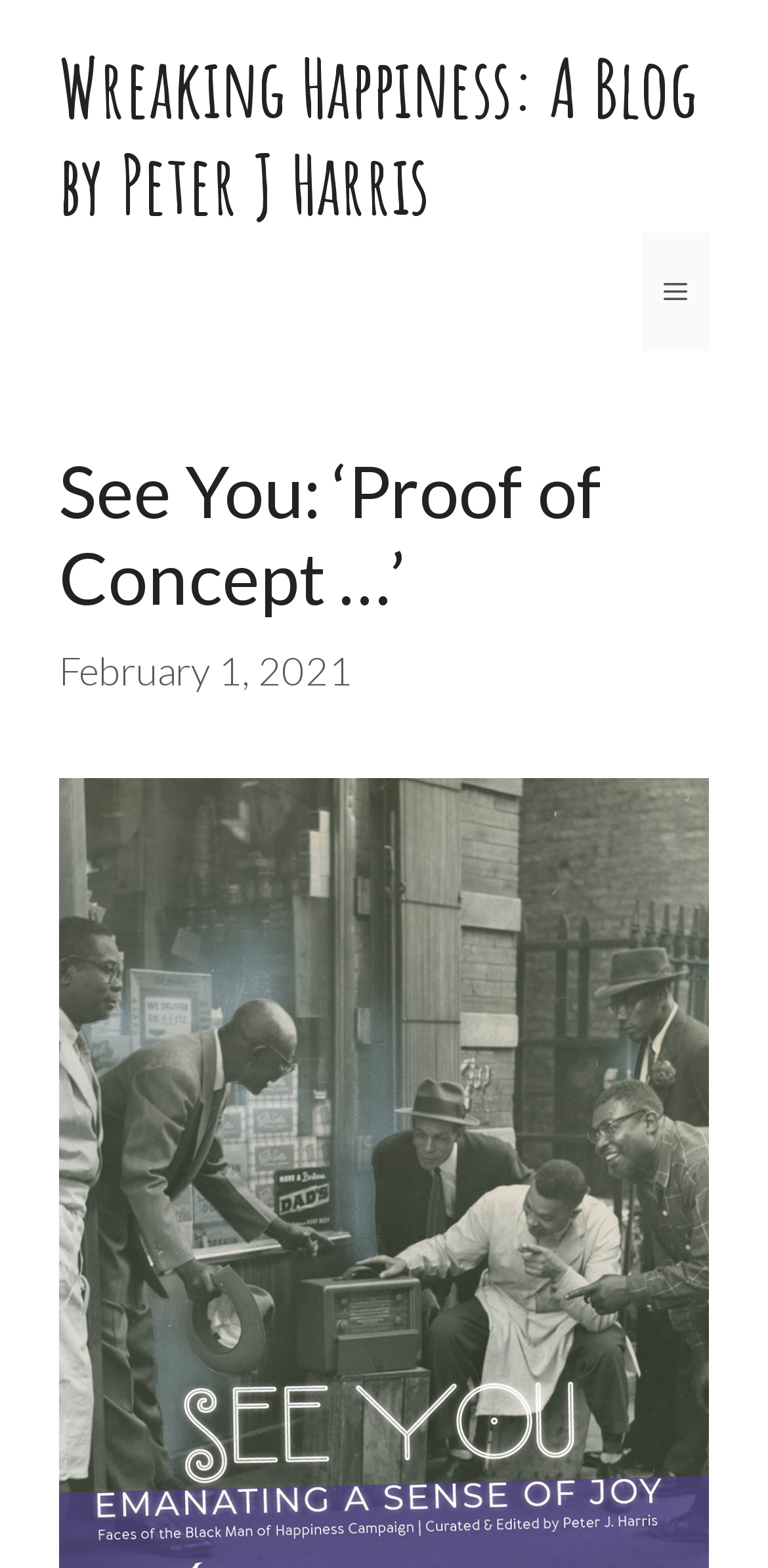Based on the image, give a detailed response to the question: What is the date of the latest article?

I found the answer by looking at the time element which is a child of the HeaderAsNonLandmark element, and it contains a StaticText element with the text 'February 1, 2021'.